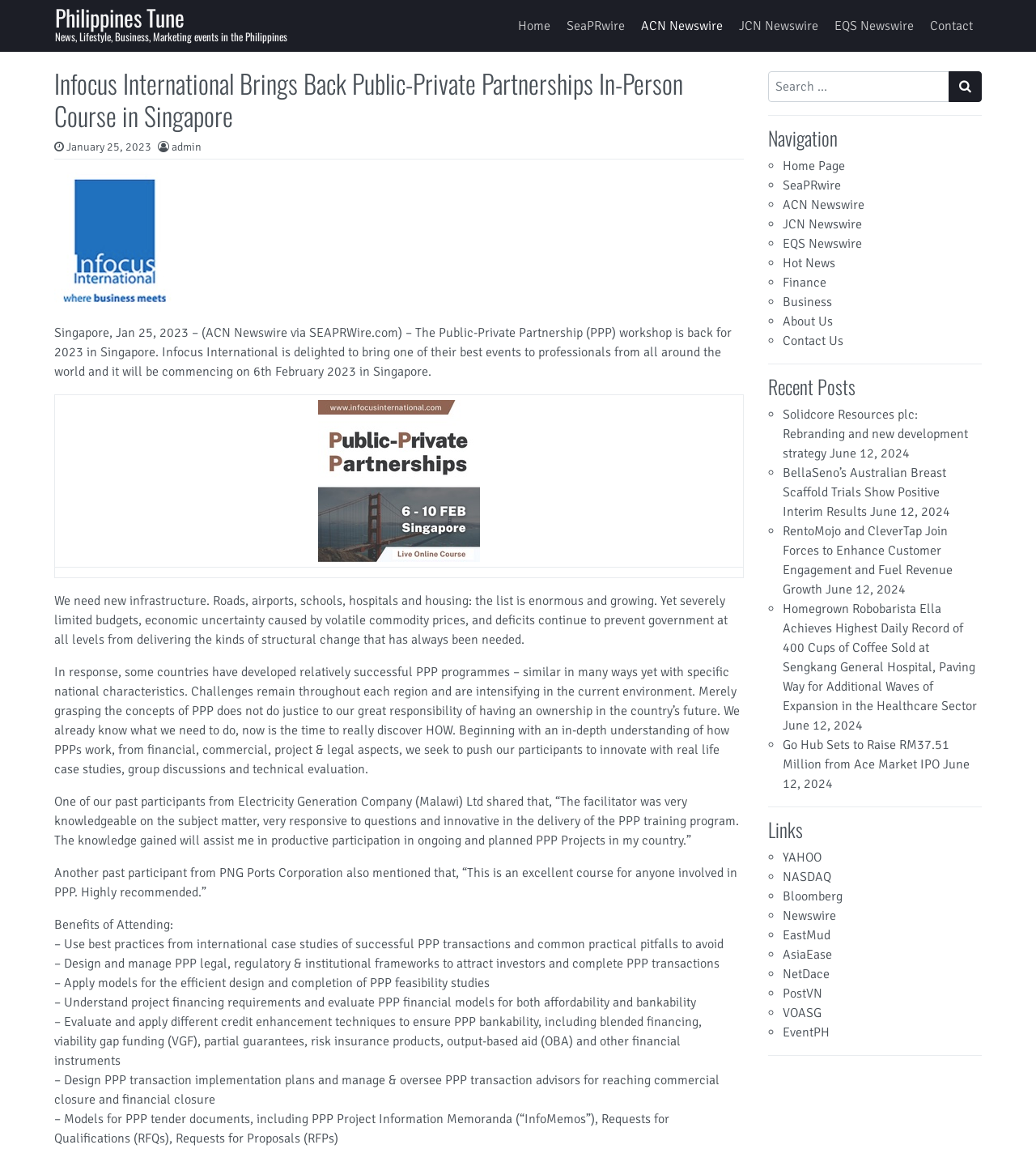Please provide a comprehensive answer to the question below using the information from the image: What is the date of the PPP workshop?

According to the webpage, the PPP workshop will be commencing on 6th February 2023 in Singapore, as mentioned in the paragraph 'Singapore, Jan 25, 2023 – (ACN Newswire via SEAPRWire.com) – The Public-Private Partnership (PPP) workshop is back for 2023 in Singapore.'